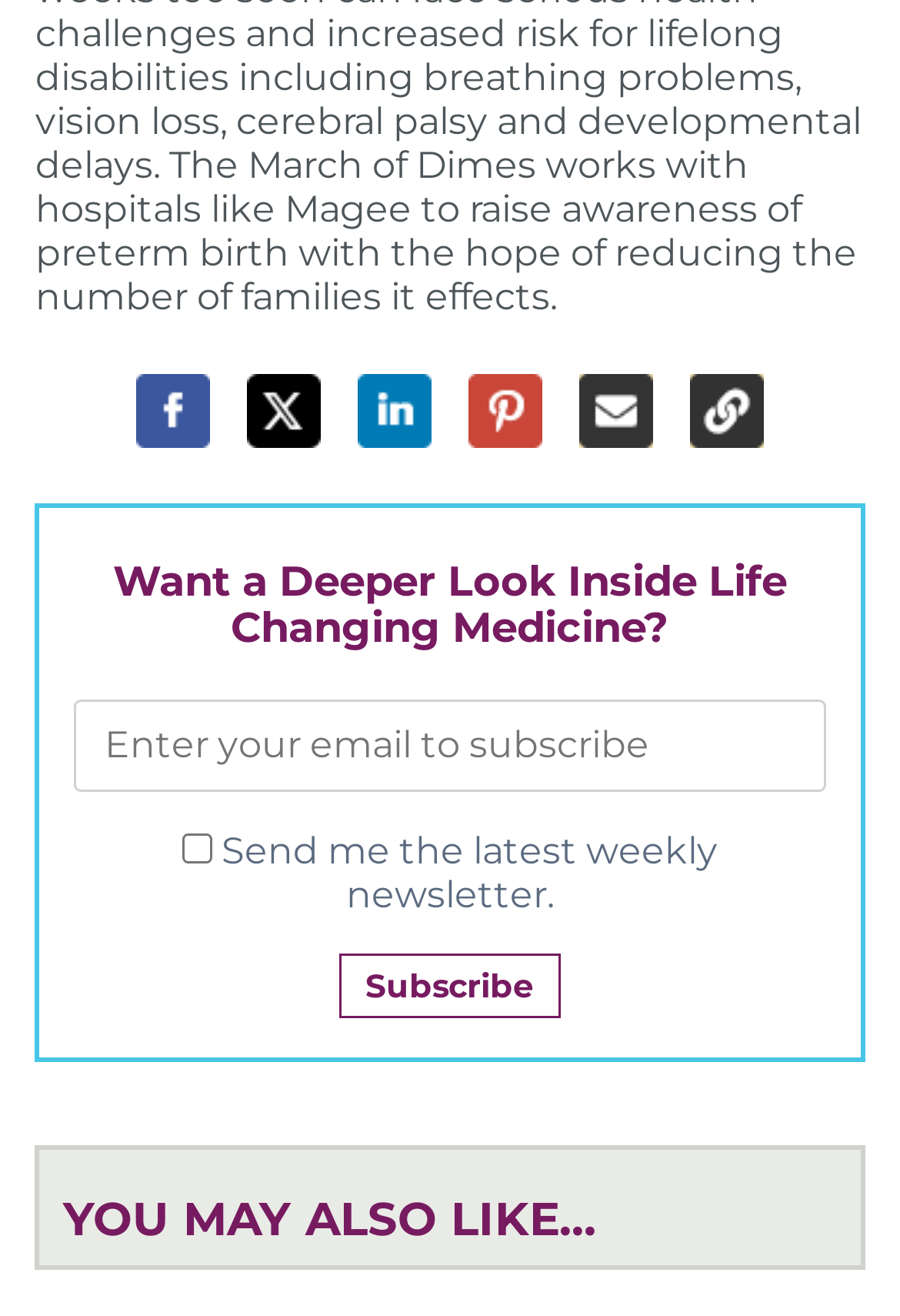Identify the bounding box coordinates for the element that needs to be clicked to fulfill this instruction: "Click on Facebook". Provide the coordinates in the format of four float numbers between 0 and 1: [left, top, right, bottom].

[0.151, 0.284, 0.233, 0.34]